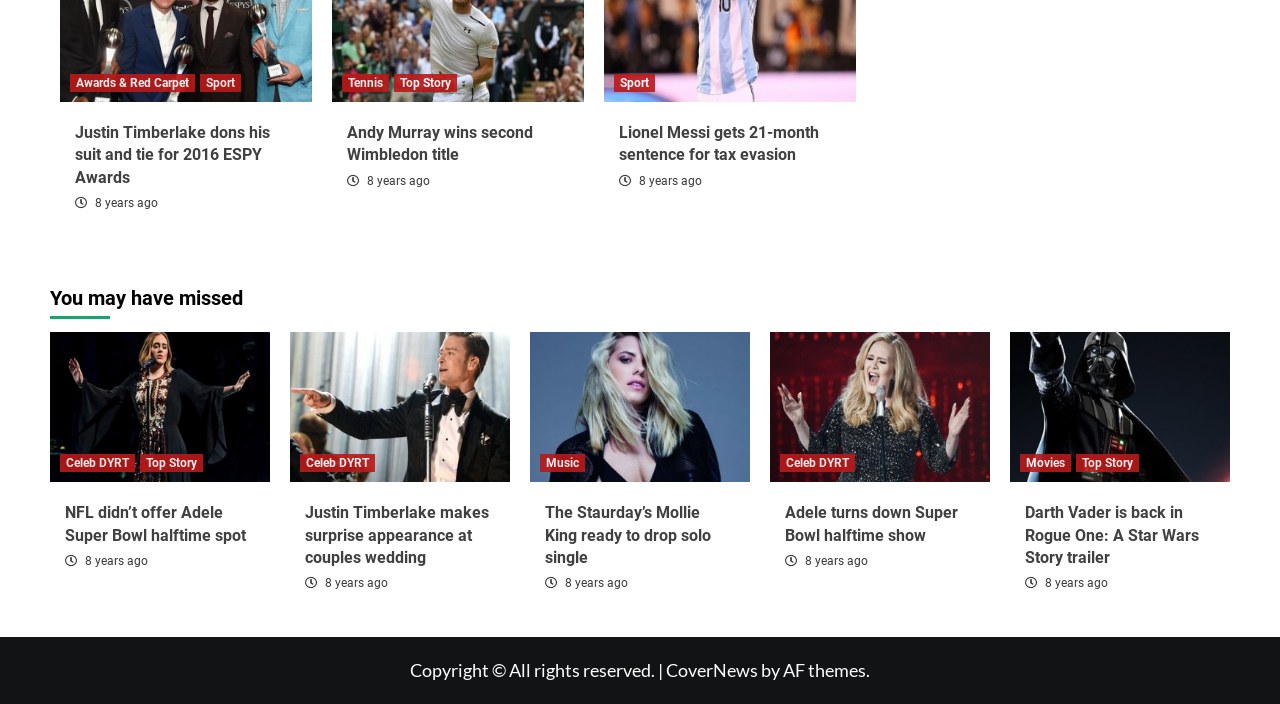Provide your answer in one word or a succinct phrase for the question: 
What is the main topic of the webpage?

News